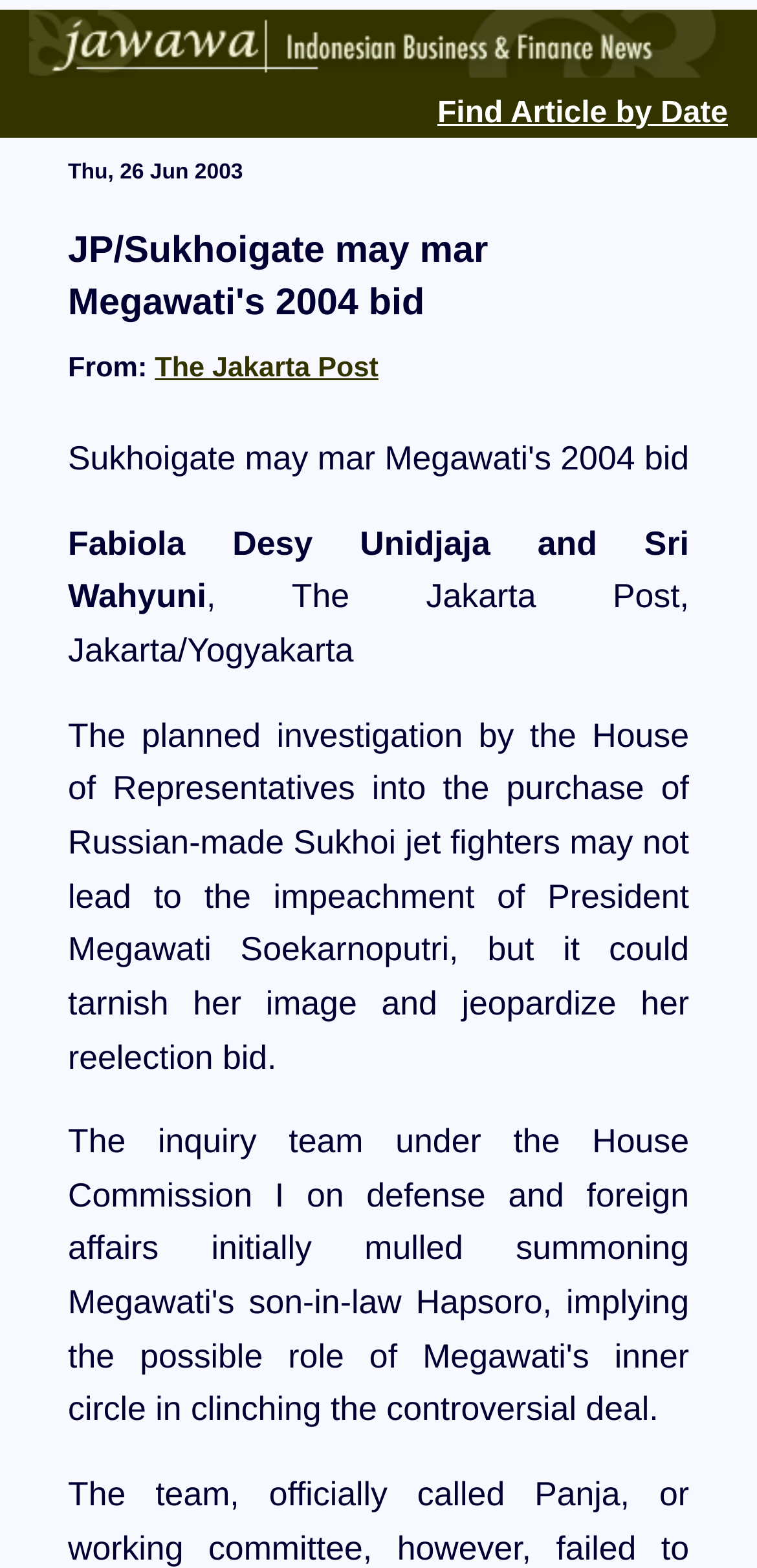What is the date of the article?
Carefully examine the image and provide a detailed answer to the question.

The date of the article is mentioned at the top of the page, which is Thu, 26 Jun 2003.